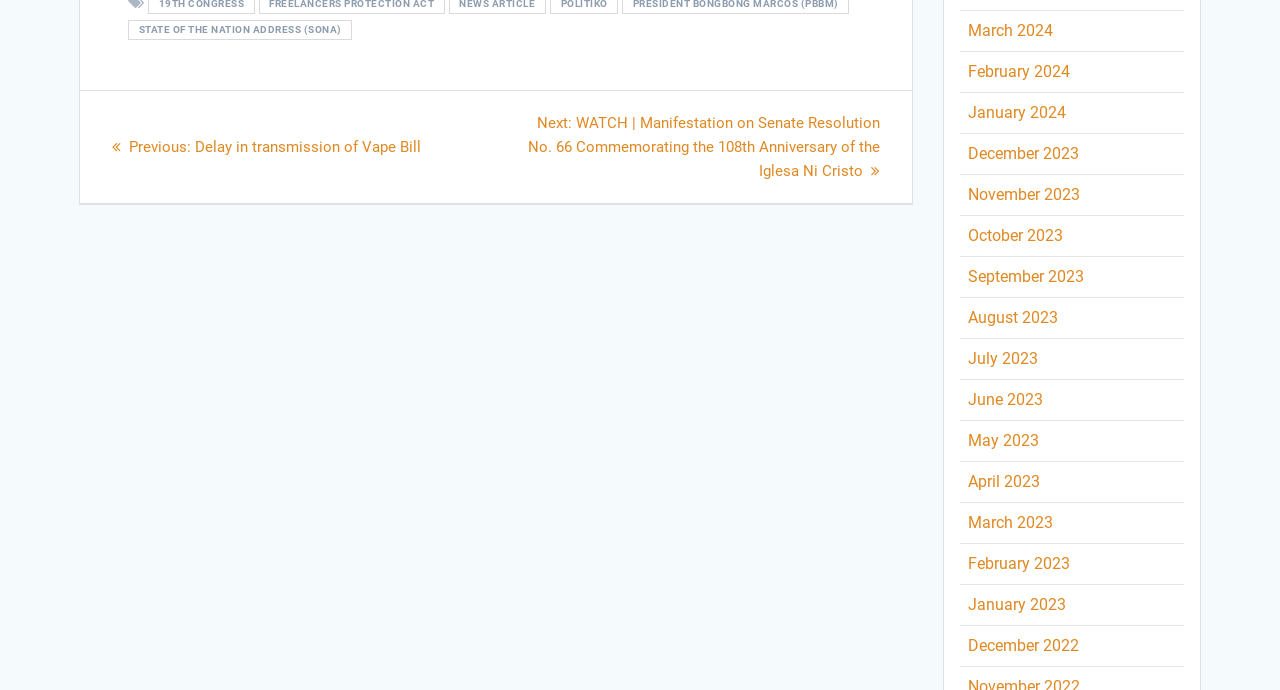What is the previous post about?
Please provide a detailed and thorough answer to the question.

The link with the text ' Previous post:' has a description 'Delay in transmission of Vape Bill', which is likely the topic of the previous post.